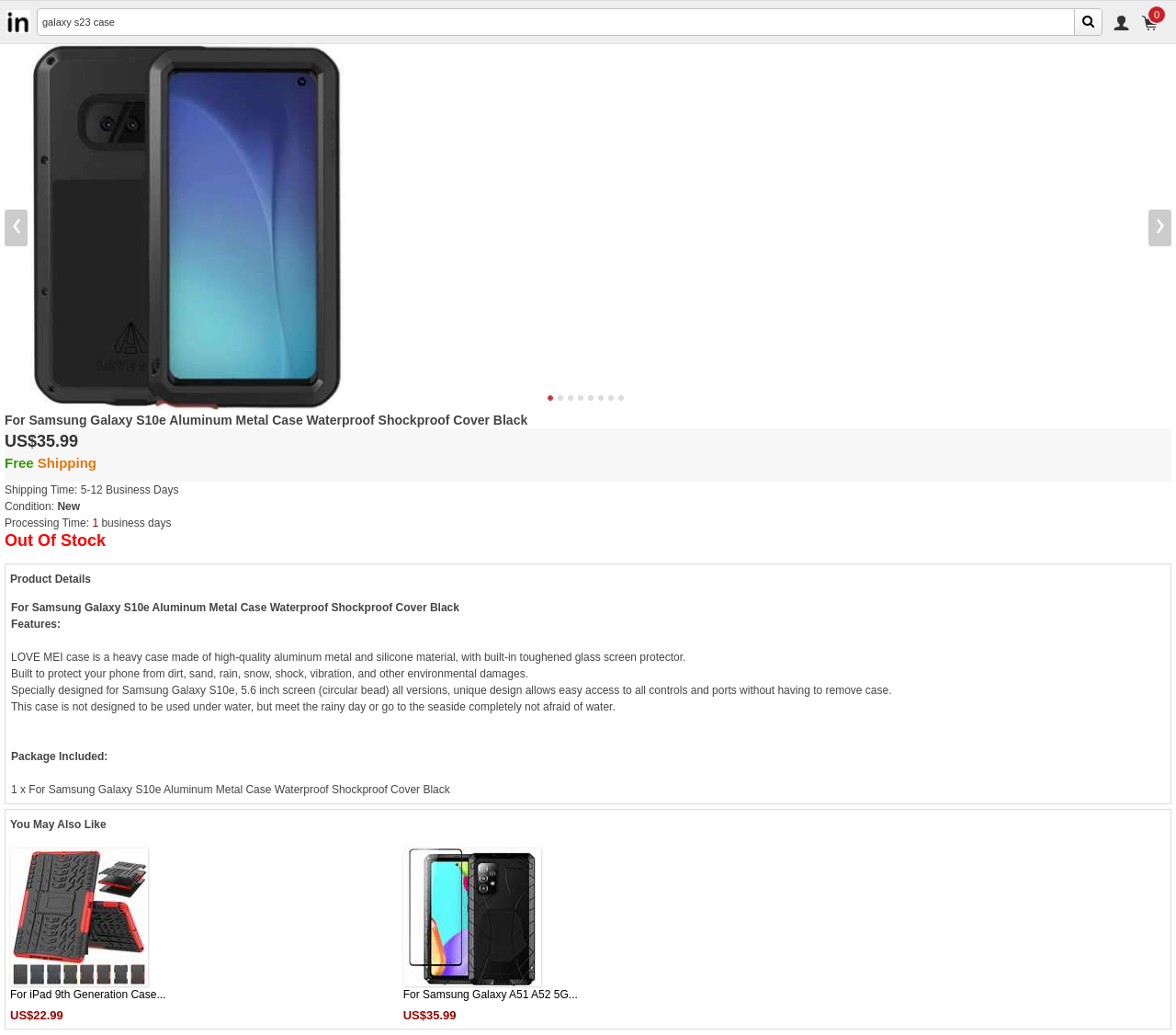Determine the bounding box of the UI element mentioned here: "parent_node: 0". The coordinates must be in the format [left, top, right, bottom] with values ranging from 0 to 1.

[0.0, 0.001, 0.031, 0.041]